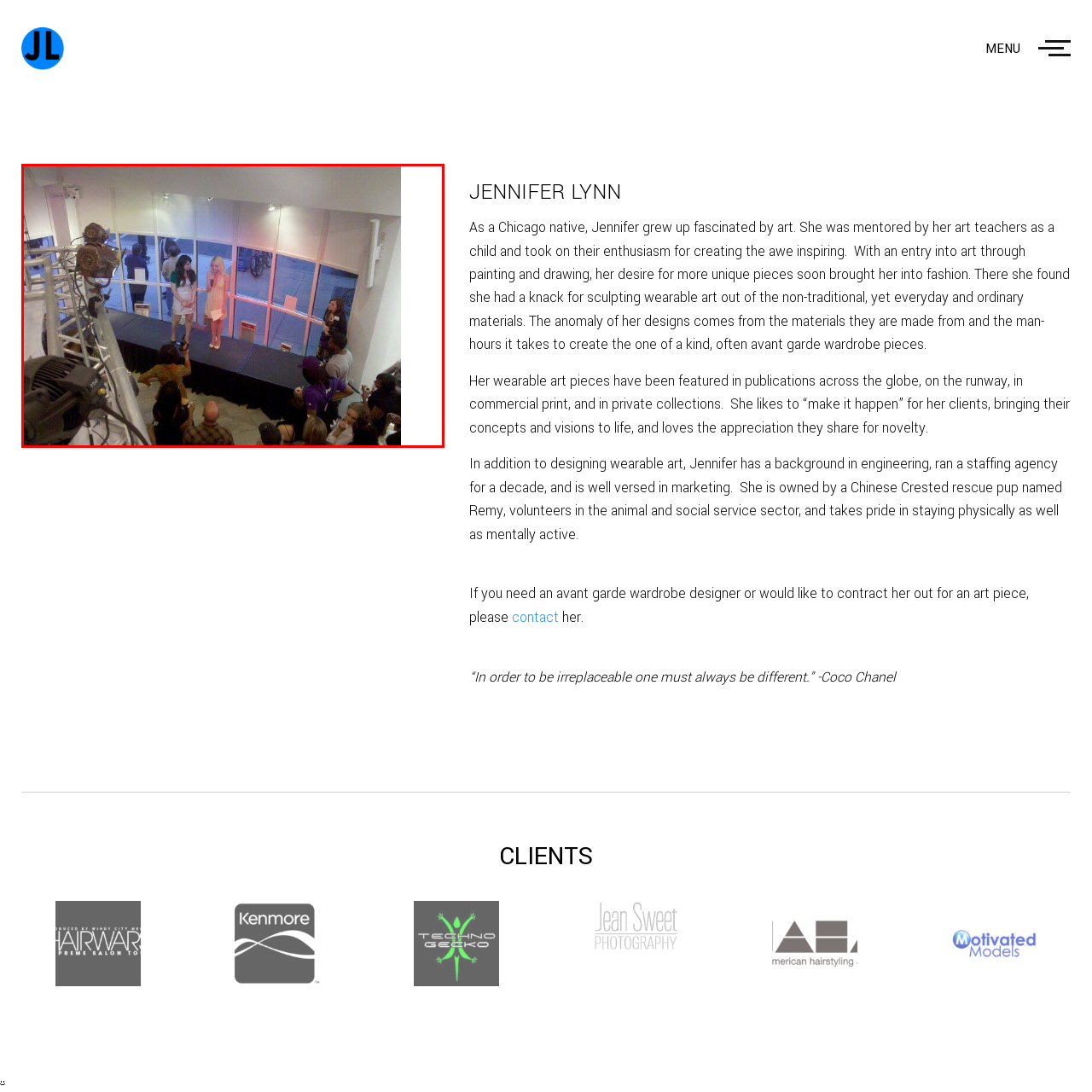What is the atmosphere of the event? Check the image surrounded by the red bounding box and reply with a single word or a short phrase.

Inviting